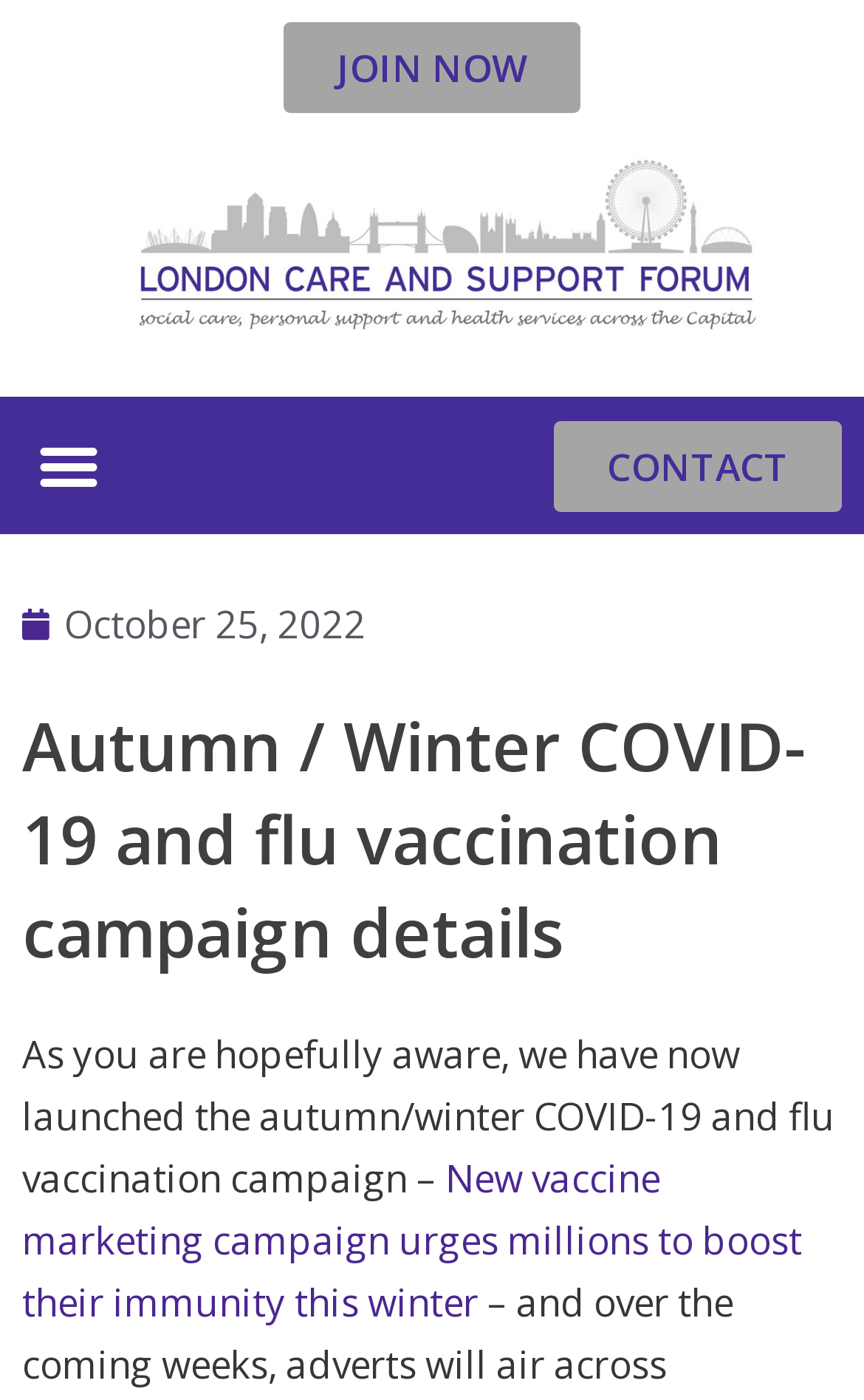What is the latest article about?
Please answer the question as detailed as possible based on the image.

The link element with the text 'New vaccine marketing campaign urges millions to boost their immunity this winter' suggests that the latest article is about a new vaccine marketing campaign.